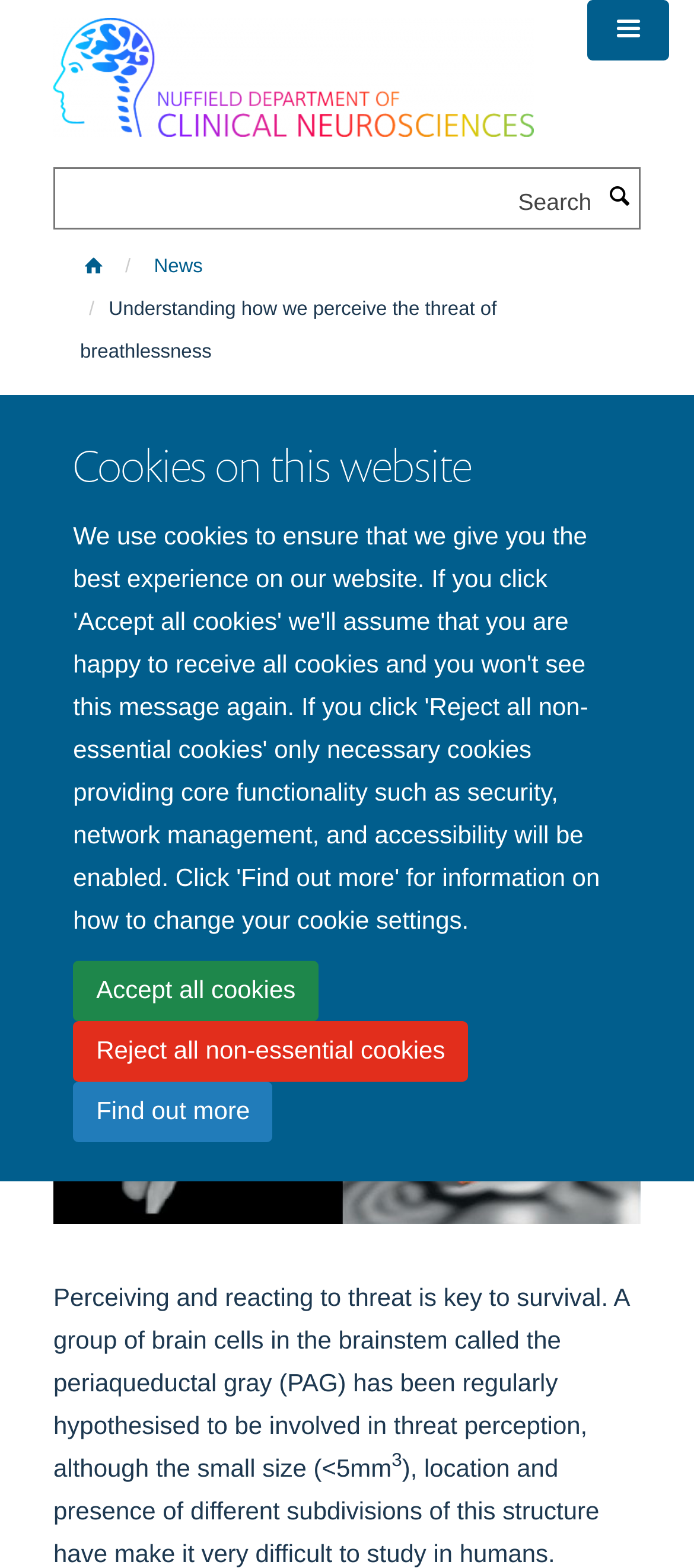Respond to the question below with a single word or phrase:
What is the topic of the article?

Perceiving threat of breathlessness